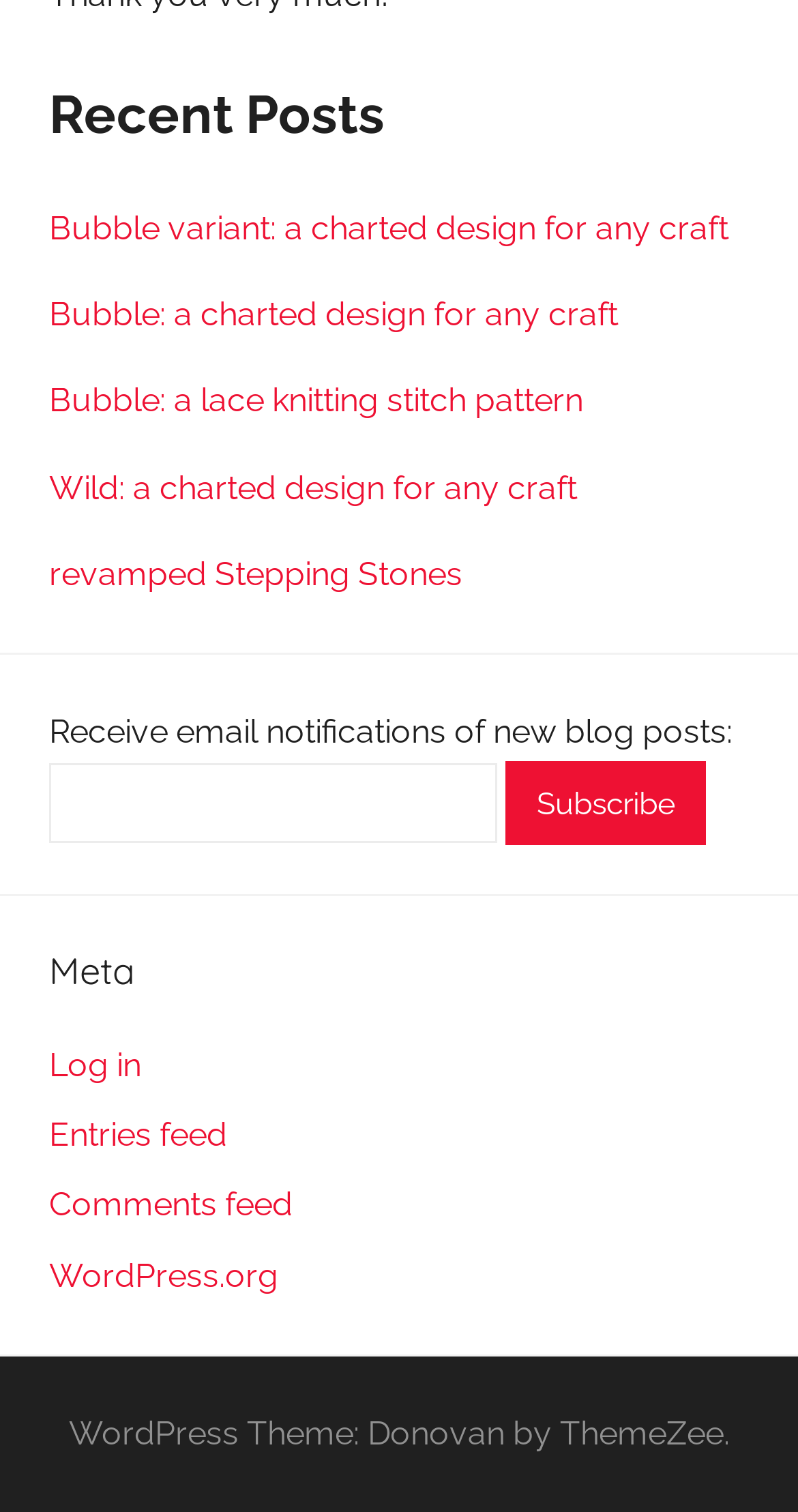What is the name of the WordPress theme used?
Using the screenshot, give a one-word or short phrase answer.

Donovan by ThemeZee